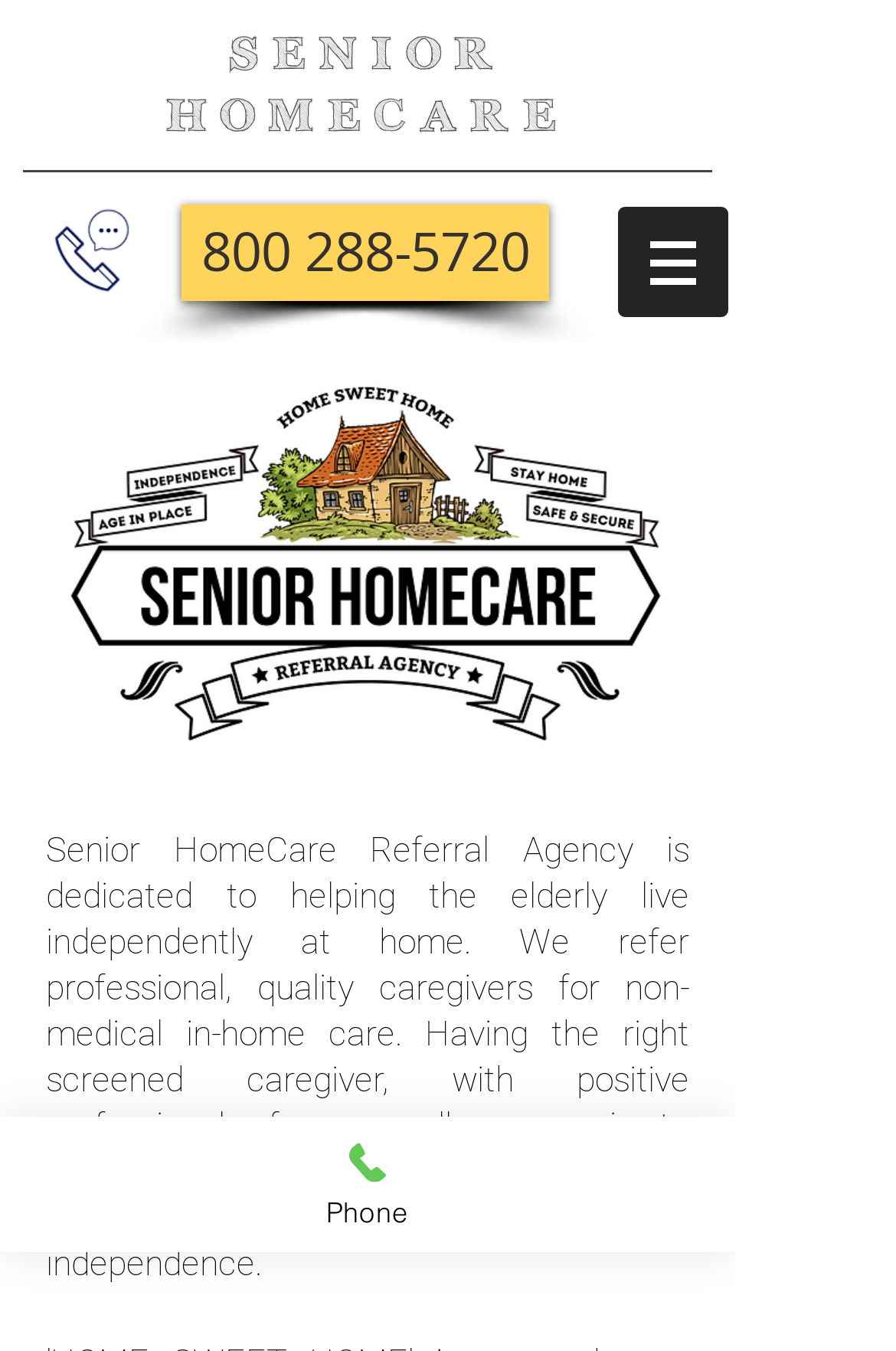What type of care is provided?
Could you give a comprehensive explanation in response to this question?

Based on the webpage content, it is clear that the website is about providing care for the elderly, and the type of care mentioned is in-home care, which includes services such as meals, transportation, and personal care like bathing, grooming, and incontinent care.